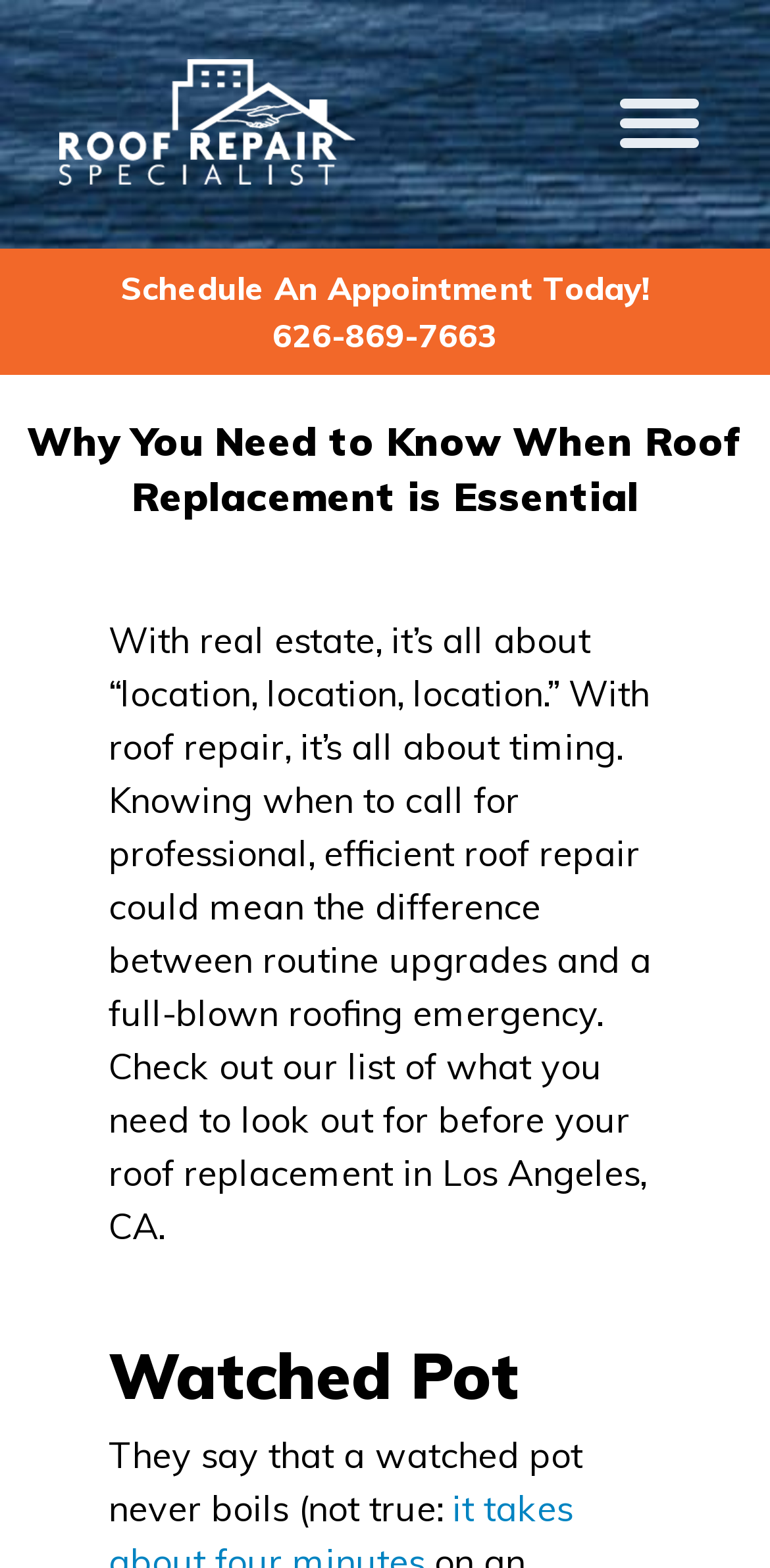What is the location mentioned in the webpage?
Please use the image to provide a one-word or short phrase answer.

Los Angeles, CA